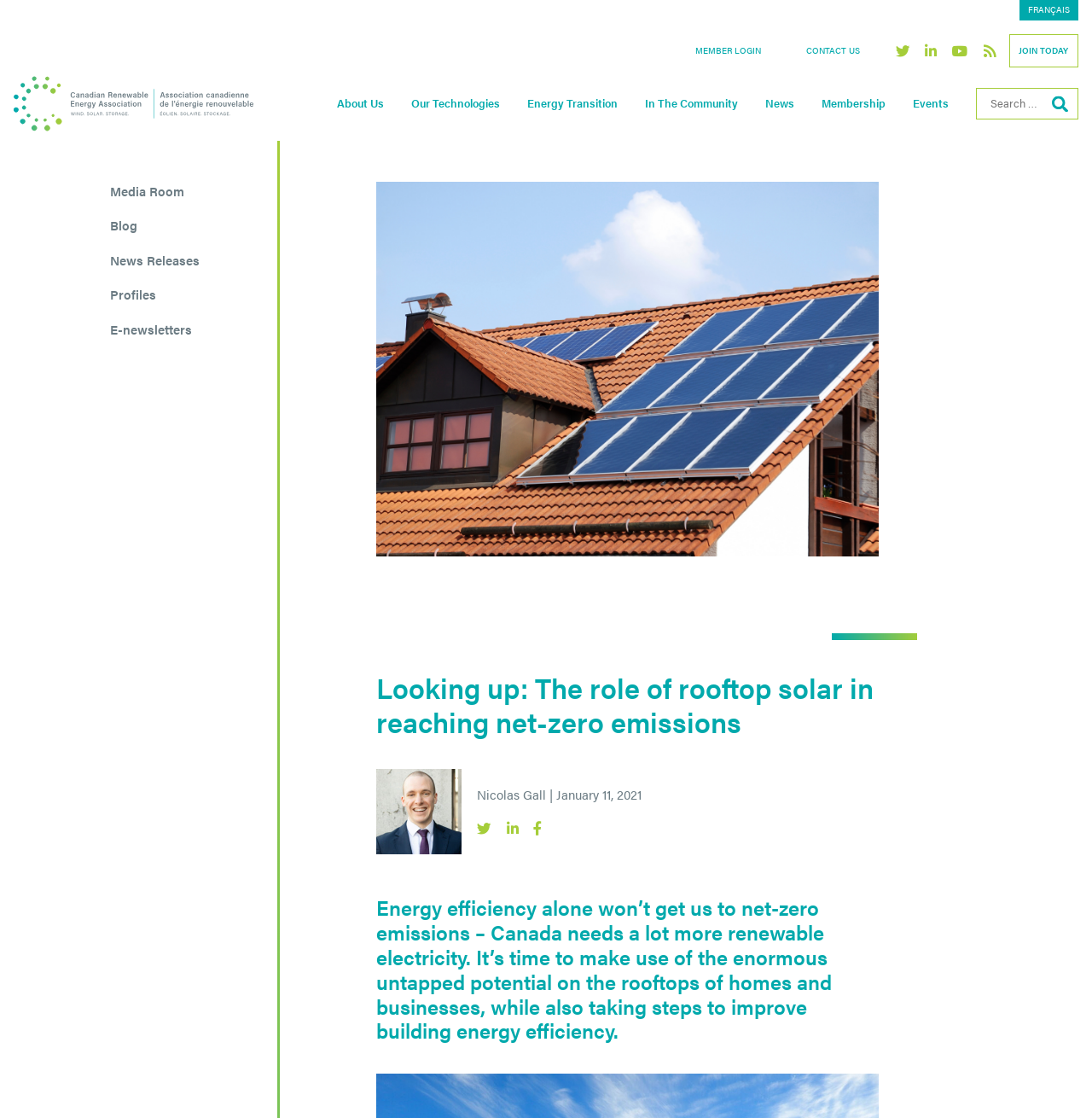Find the bounding box coordinates of the clickable area required to complete the following action: "Search for something".

[0.894, 0.078, 0.988, 0.107]